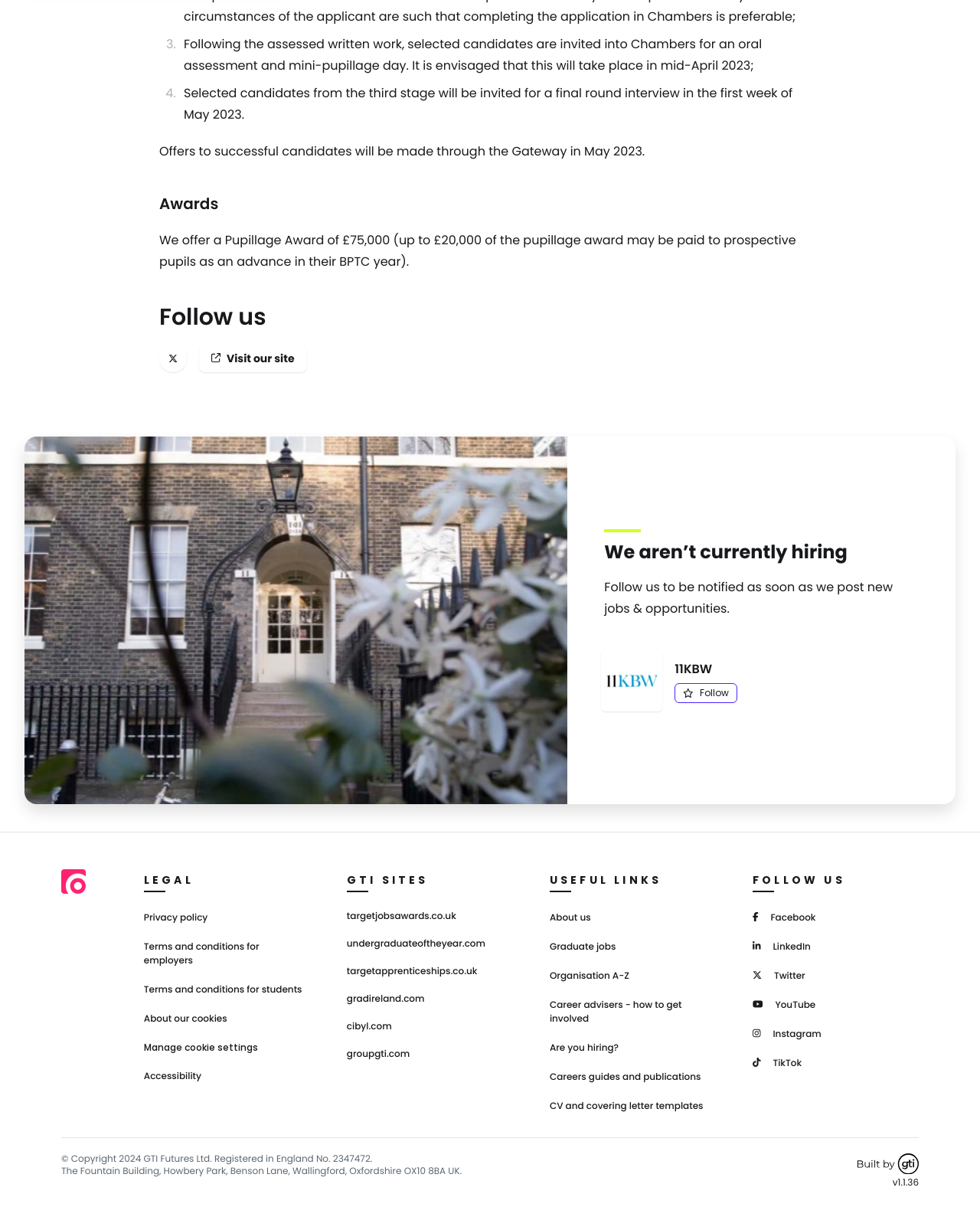Provide a one-word or short-phrase response to the question:
What is the pupillage award amount?

£75,000